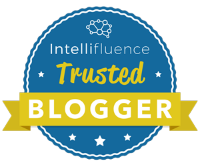Analyze the image and give a detailed response to the question:
What is the purpose of the badge?

The badge is described as signifying the blogger's 'credibility and reliability' within the Intellifluence community, which means it is intended to indicate that the blogger is trustworthy and reliable.